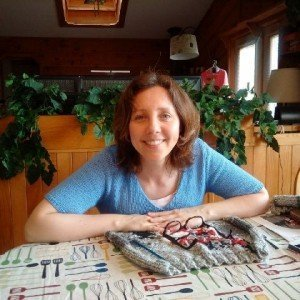Describe the image thoroughly, including all noticeable details.

The image features a woman sitting at a table adorned with a colorful tablecloth decorated with utensils. She has shoulder-length brown hair and is wearing a blue sweater, leaning slightly forward with her arms crossed in front of her. The setting appears warm and inviting, with lush green plants in the background, complemented by natural light streaming through nearby windows. This personal and cozy atmosphere suggests a space that encourages creativity and connection, aligning with the welcoming nature of "More Than A Mom," a platform dedicated to self-improvement and nurturing family bonds.